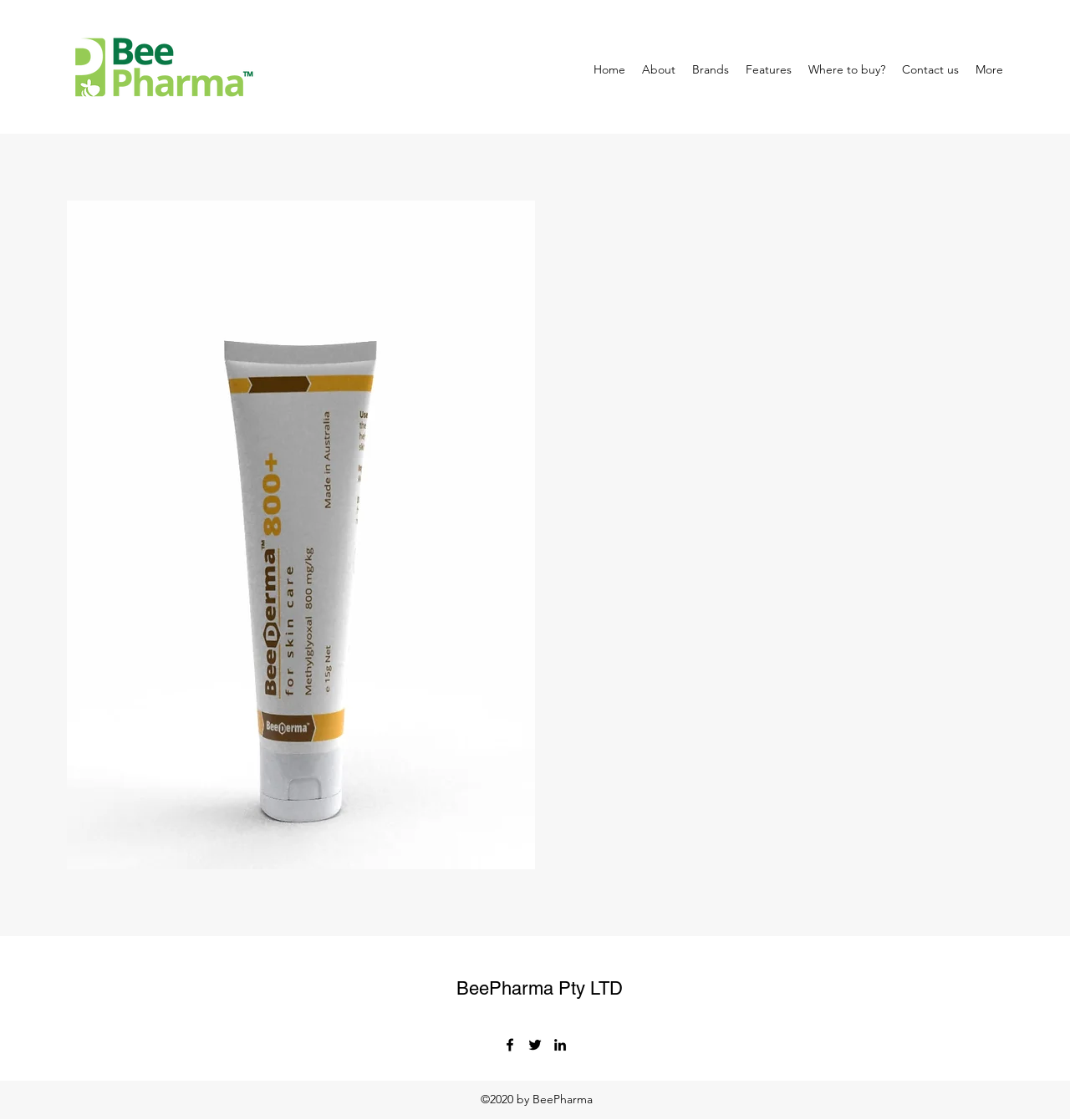Please answer the following question using a single word or phrase: 
What social media platforms are available?

Facebook, Twitter, LinkedIn